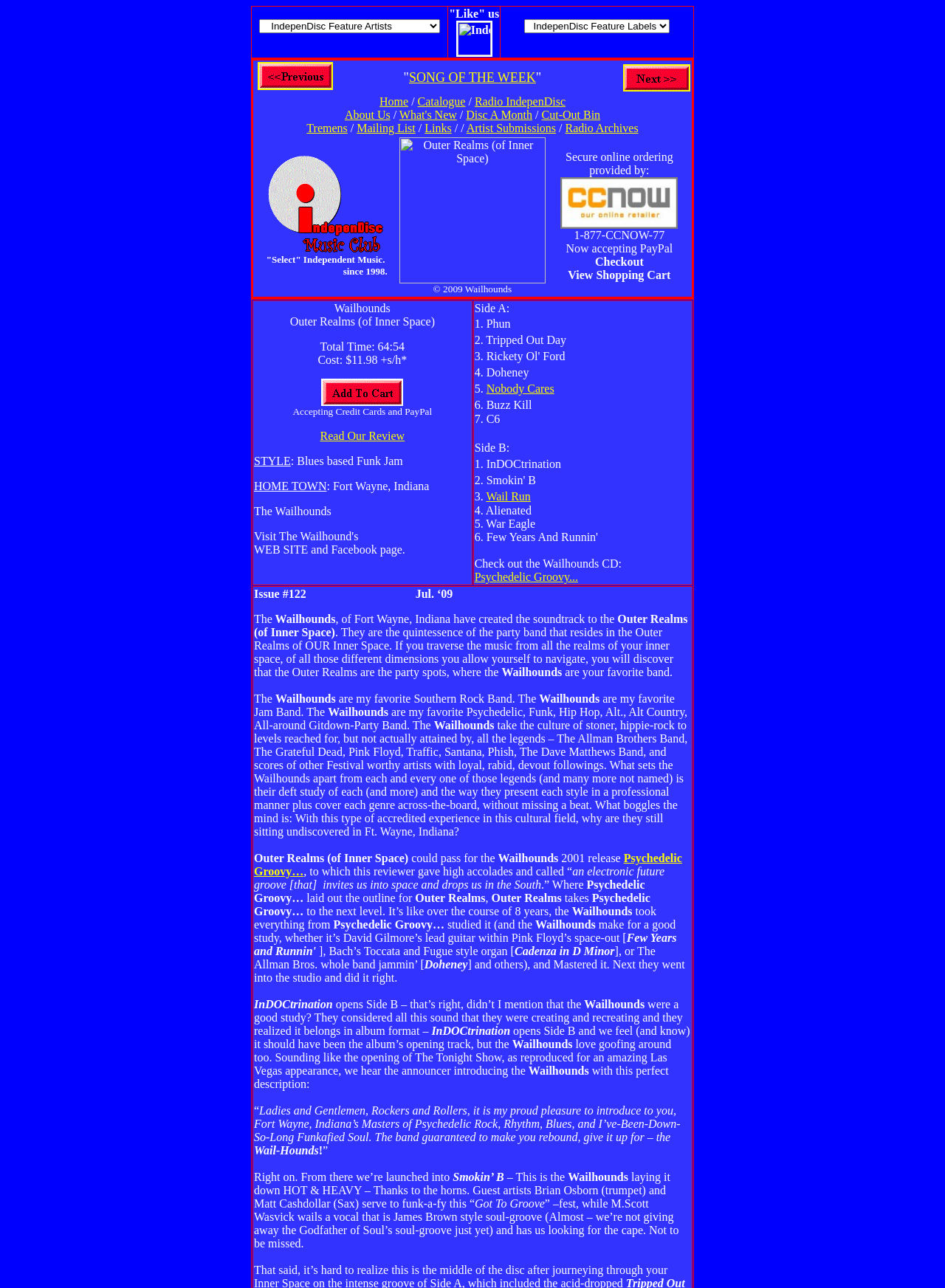Give an extensive and precise description of the webpage.

This webpage is dedicated to the independent music CD "Wailhounds - Outer Realms (of Inner Space)". At the top, there is a table with three columns, featuring a dropdown menu, a Facebook link, and another dropdown menu. Below this table, there is a section with three rows of links, including "Home", "Catalogue", "Radio IndepenDisc", and others. 

On the left side, there is a section with a link to "The Vivisectors" and an image, followed by a "SONG OF THE WEEK" link and another link to "more Wailhounds" with an image. 

In the middle, there is a large section with a logo and a description of IndepenDisc, an independent music platform. Below this, there is a table with two rows, featuring information about the CD "Outer Realms (of Inner Space)" and a secure online ordering section with a CCNow logo and a PayPal option.

The main content of the webpage is a grid with two cells, each describing the CD "Outer Realms (of Inner Space)". The first cell provides information about the CD, including the total time, cost, and a brief description. The second cell lists the tracks on the CD, divided into Side A and Side B.